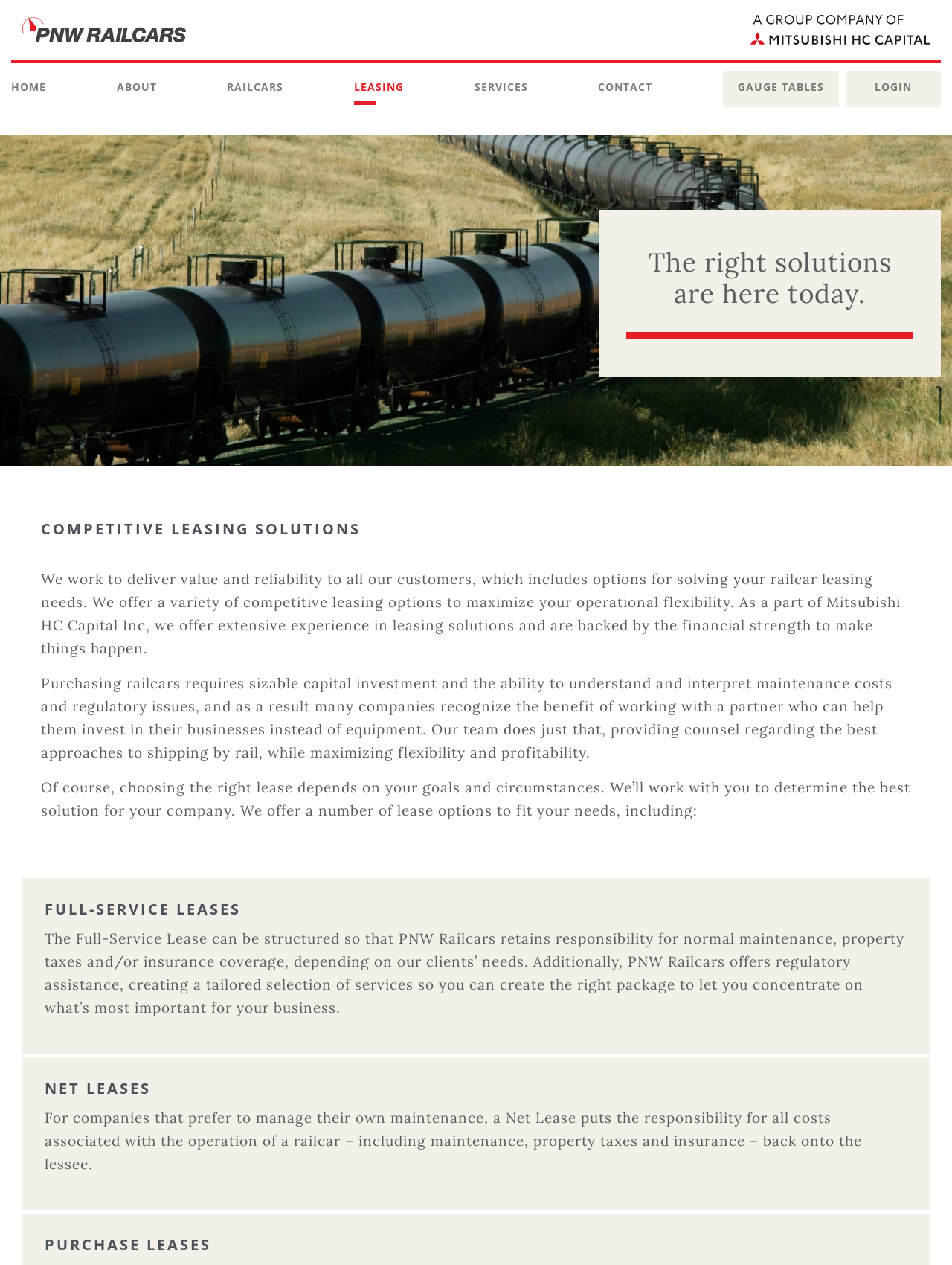Locate the bounding box coordinates of the clickable part needed for the task: "Search for products".

None